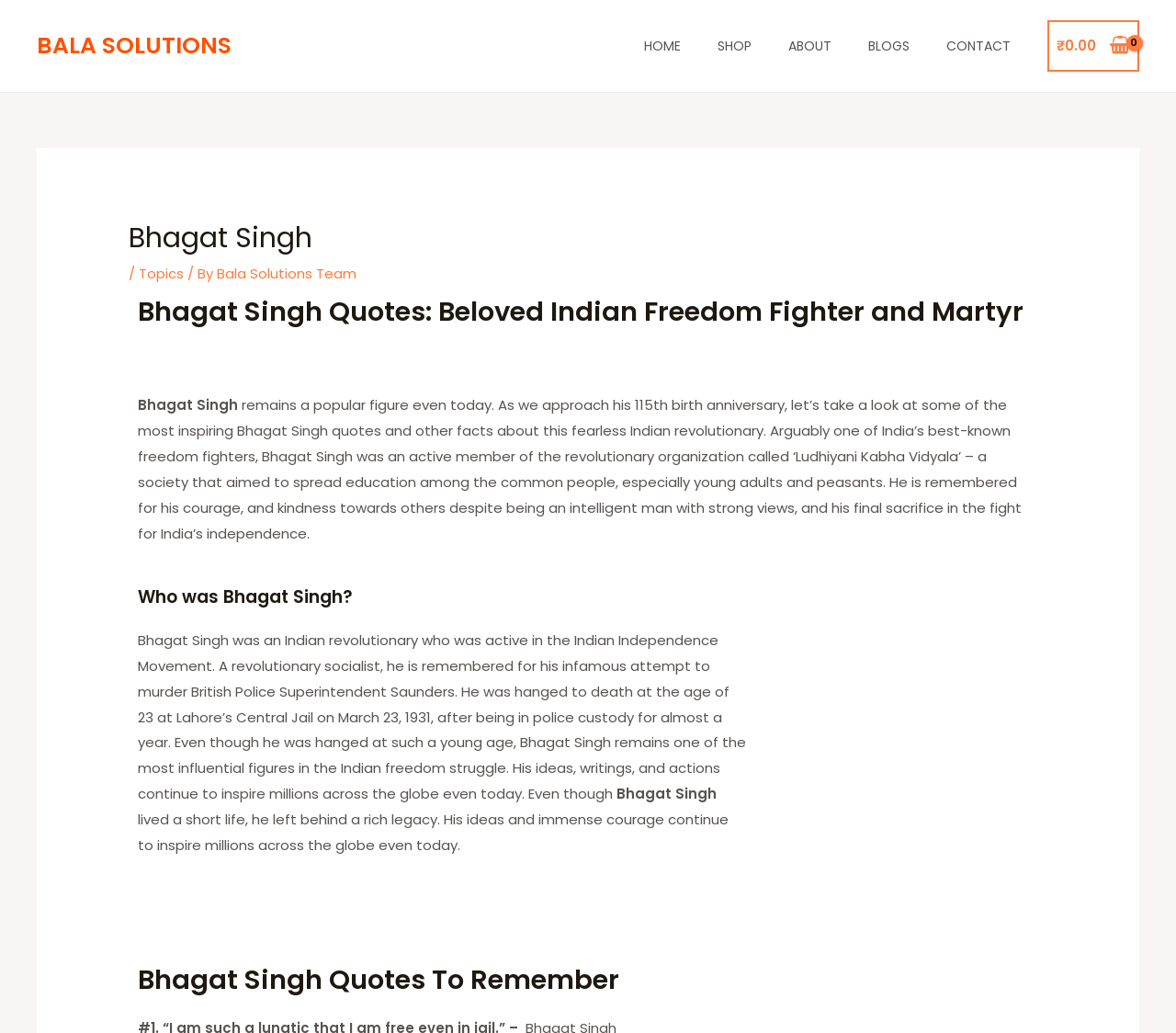Illustrate the webpage's structure and main components comprehensively.

The webpage is about Bhagat Singh, an Indian freedom fighter and martyr. At the top left, there is a link to "BALA SOLUTIONS". Below it, a navigation menu with five links is located: "HOME", "SHOP", "ABOUT", "BLOGS", and "CONTACT". To the right of the navigation menu, a link to view the shopping cart is displayed, which is currently empty, with a currency symbol "₹" and a value of "0.00" next to it.

The main content of the webpage is divided into sections. The first section has a heading "Bhagat Singh" followed by a link to "Topics" and another link to "Bala Solutions Team". Below this section, there is a heading "Bhagat Singh Quotes: Beloved Indian Freedom Fighter and Martyr" followed by a paragraph of text describing Bhagat Singh's life and legacy.

The next section has a heading "Who was Bhagat Singh?" followed by a paragraph of text providing more information about Bhagat Singh's life, including his attempt to murder a British Police Superintendent and his execution at the age of 23.

Finally, there is a section with a heading "Bhagat Singh Quotes To Remember", although the quotes themselves are not provided in the accessibility tree. Overall, the webpage appears to be a tribute to Bhagat Singh, providing information about his life and legacy, as well as inspirational quotes.